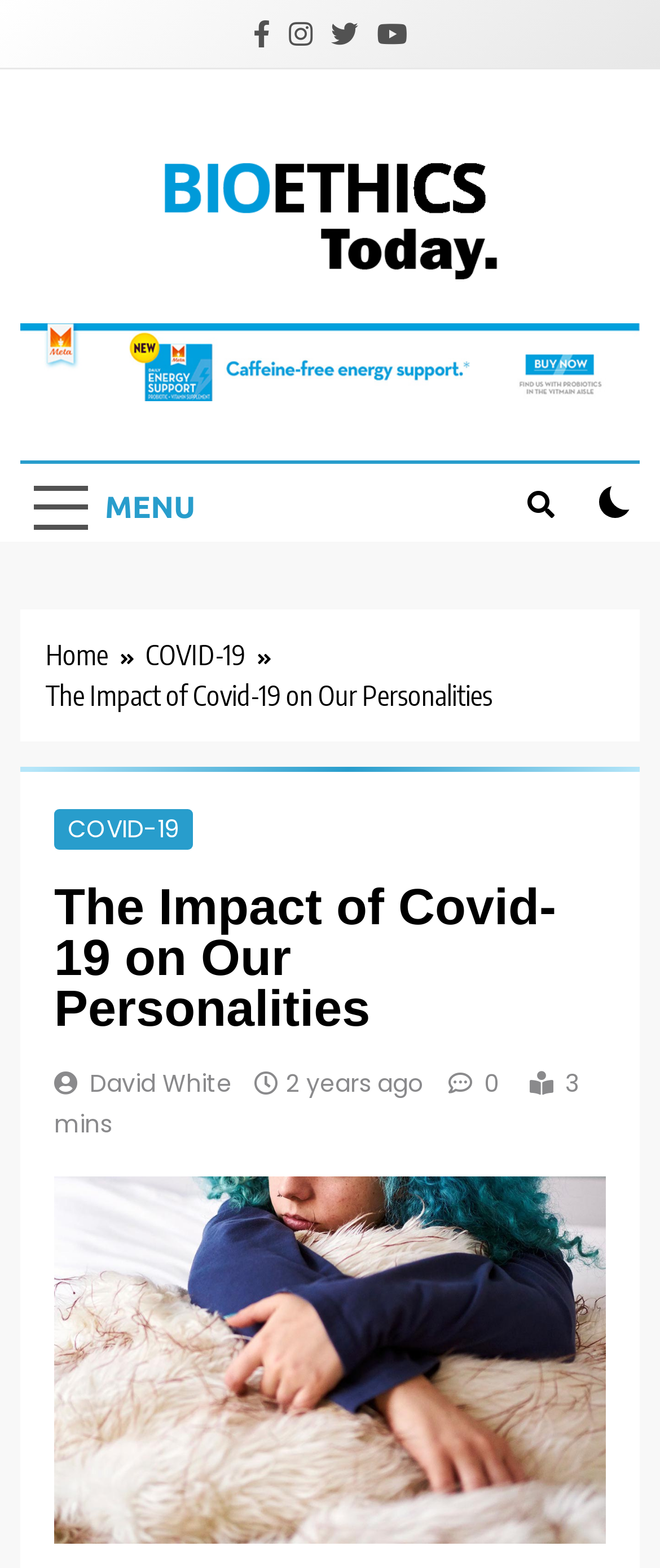Please specify the bounding box coordinates of the element that should be clicked to execute the given instruction: 'Check the time of publication'. Ensure the coordinates are four float numbers between 0 and 1, expressed as [left, top, right, bottom].

[0.433, 0.68, 0.641, 0.701]